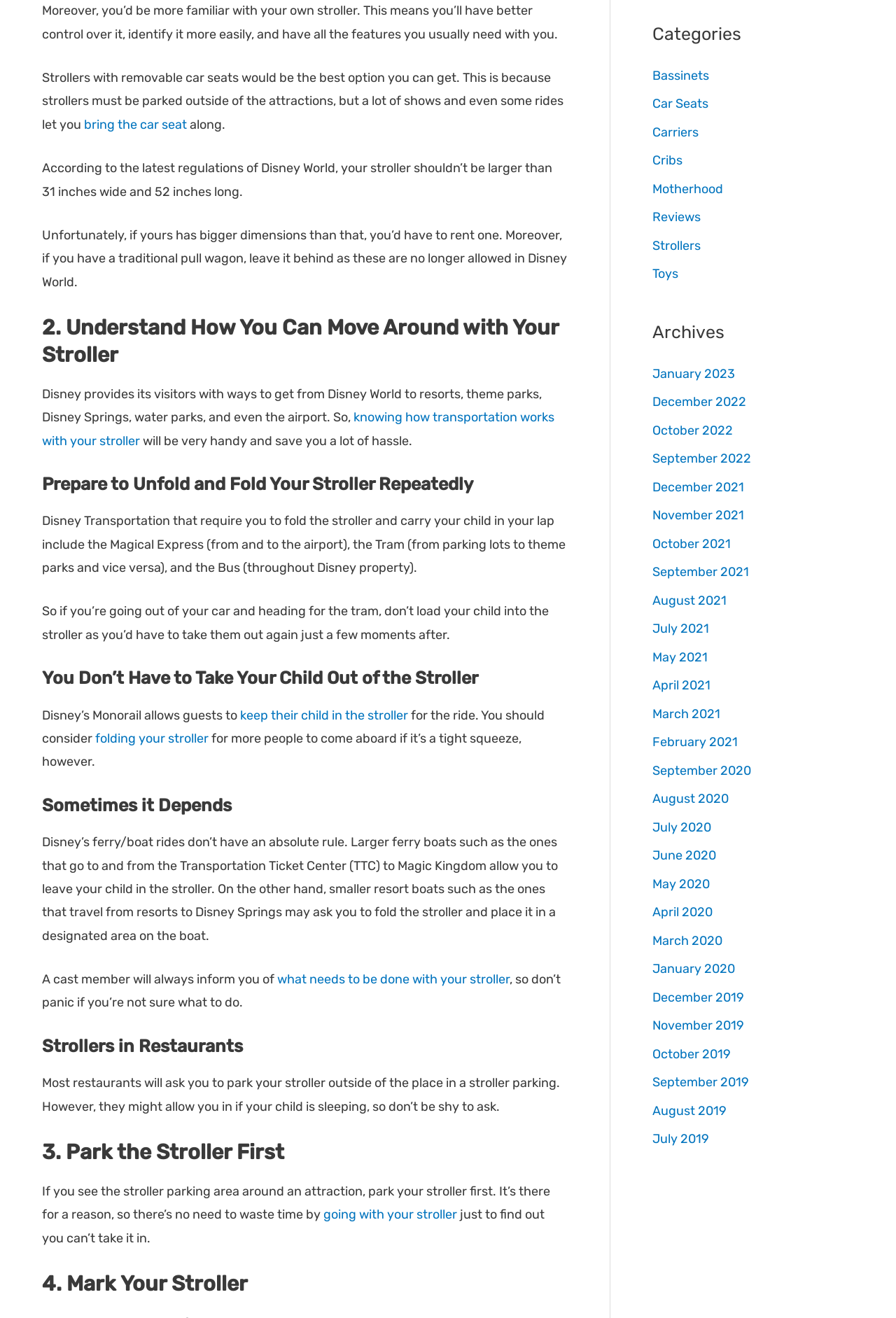Using the given description, provide the bounding box coordinates formatted as (top-left x, top-left y, bottom-right x, bottom-right y), with all values being floating point numbers between 0 and 1. Description: April 2021

[0.728, 0.514, 0.793, 0.526]